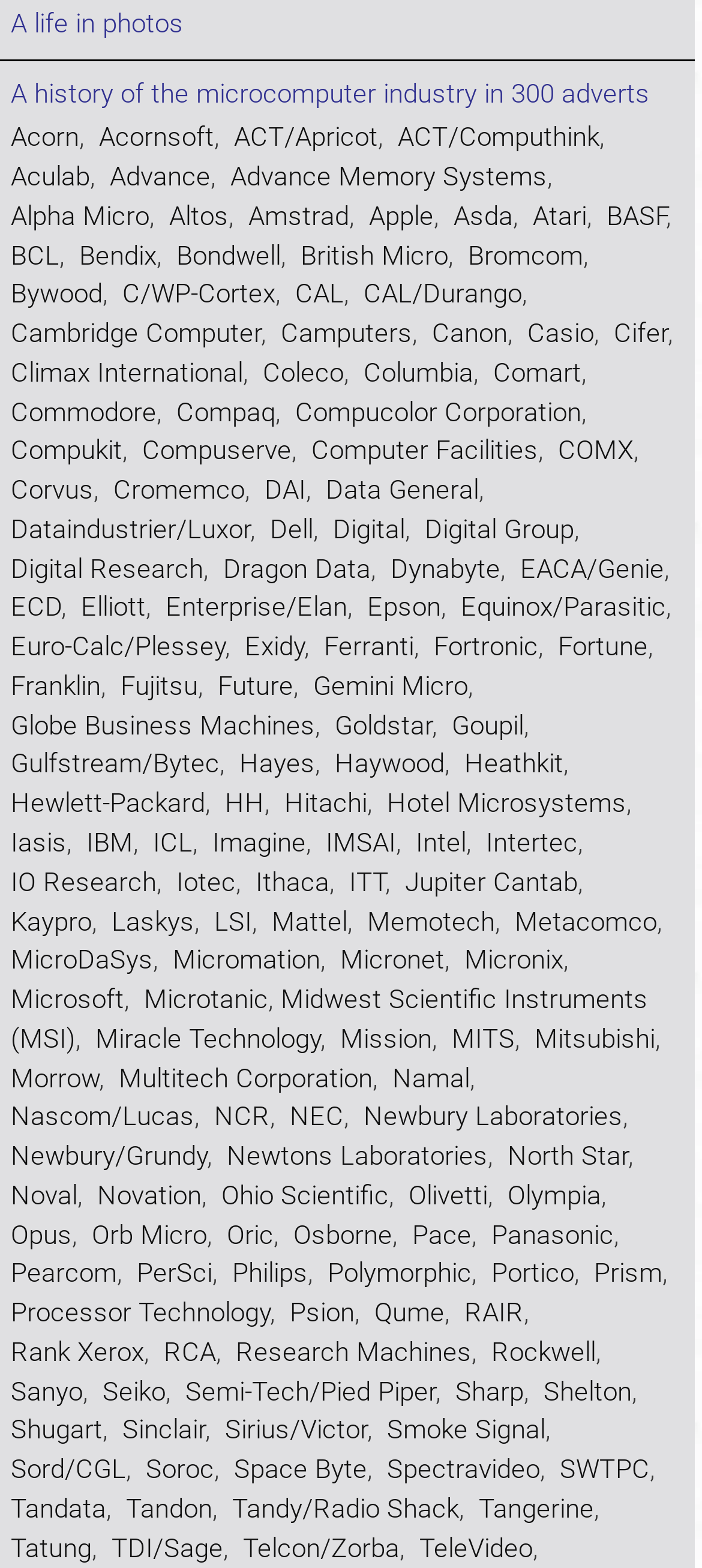Respond to the following question using a concise word or phrase: 
How many links are there on the webpage?

Many